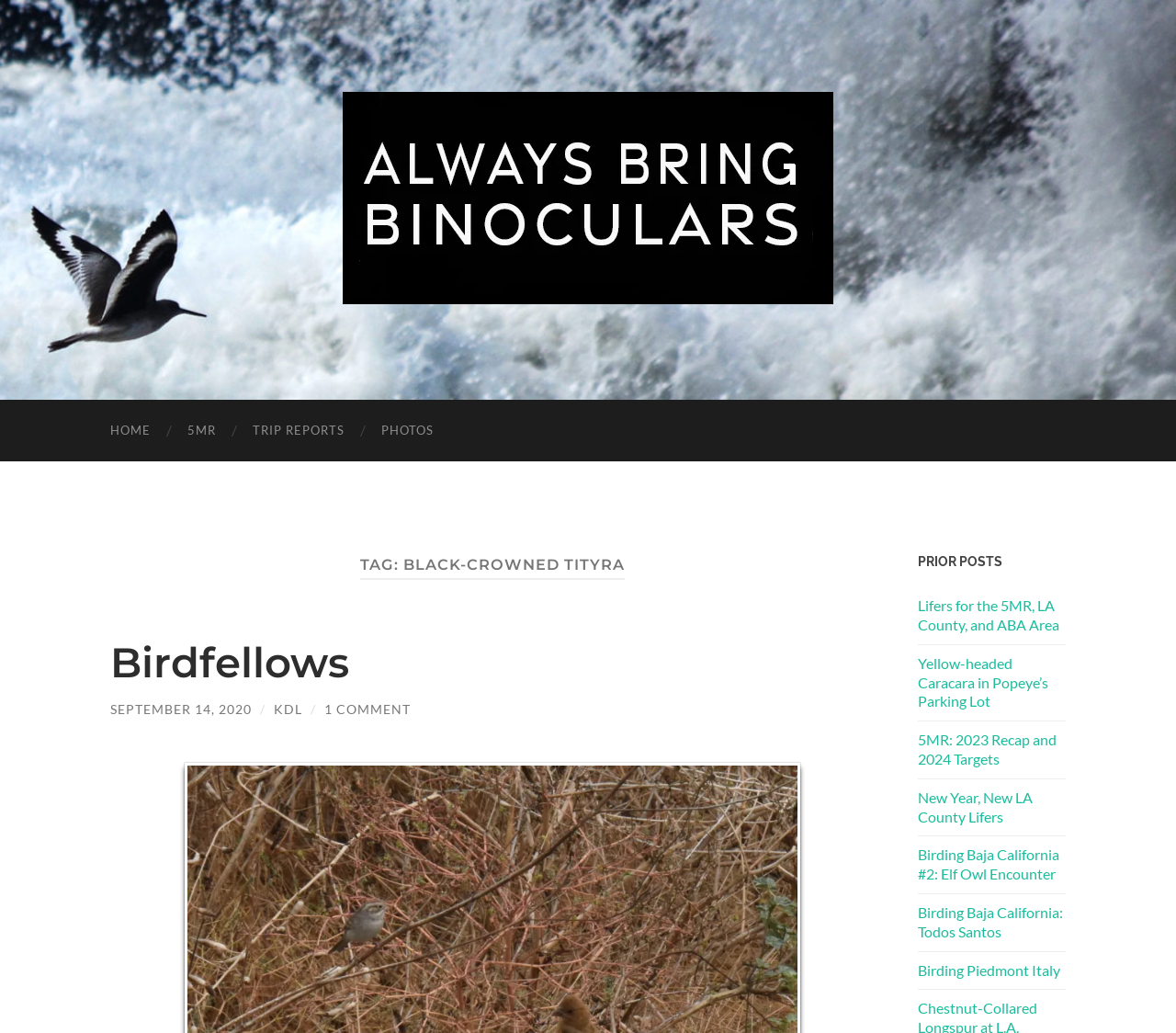Identify and provide the text of the main header on the webpage.

TAG: BLACK-CROWNED TITYRA